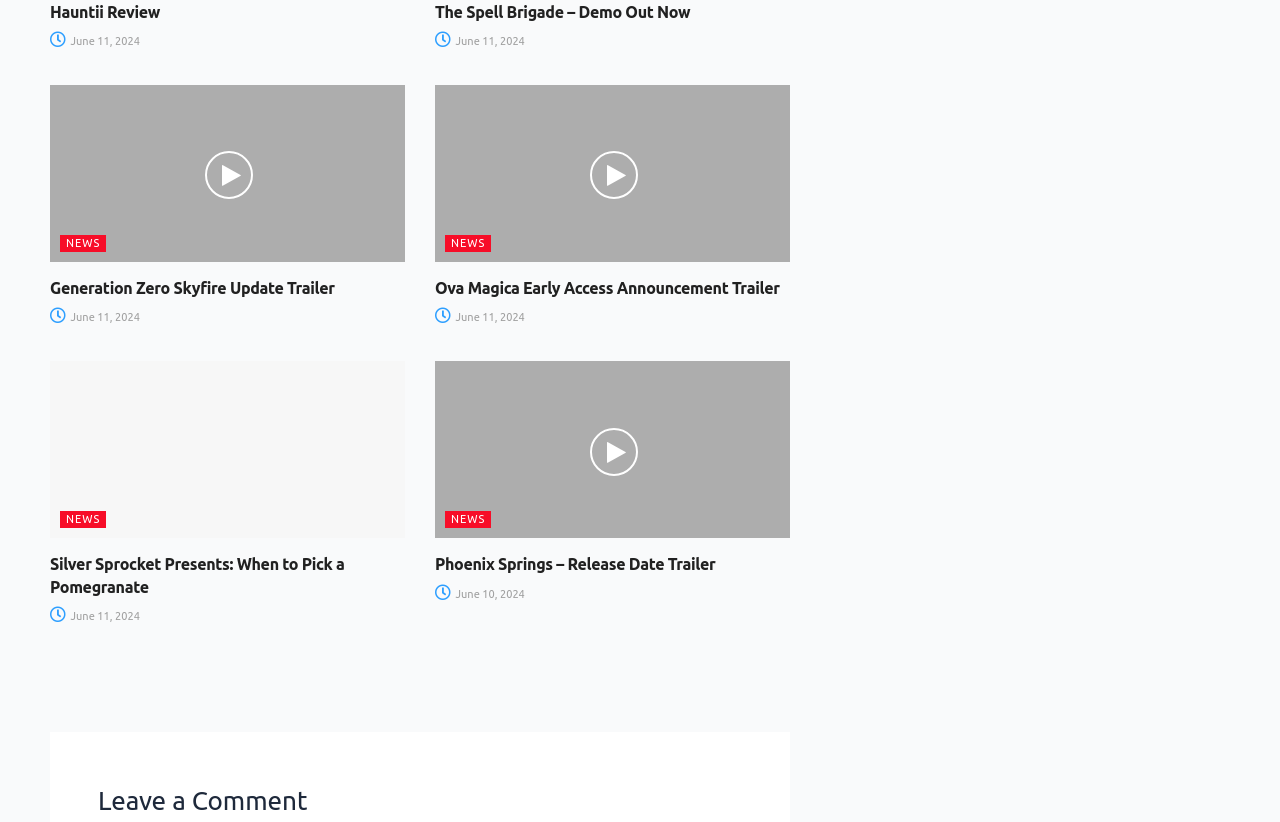What is the date of the Hauntii Review?
Look at the image and respond with a one-word or short phrase answer.

June 11, 2024